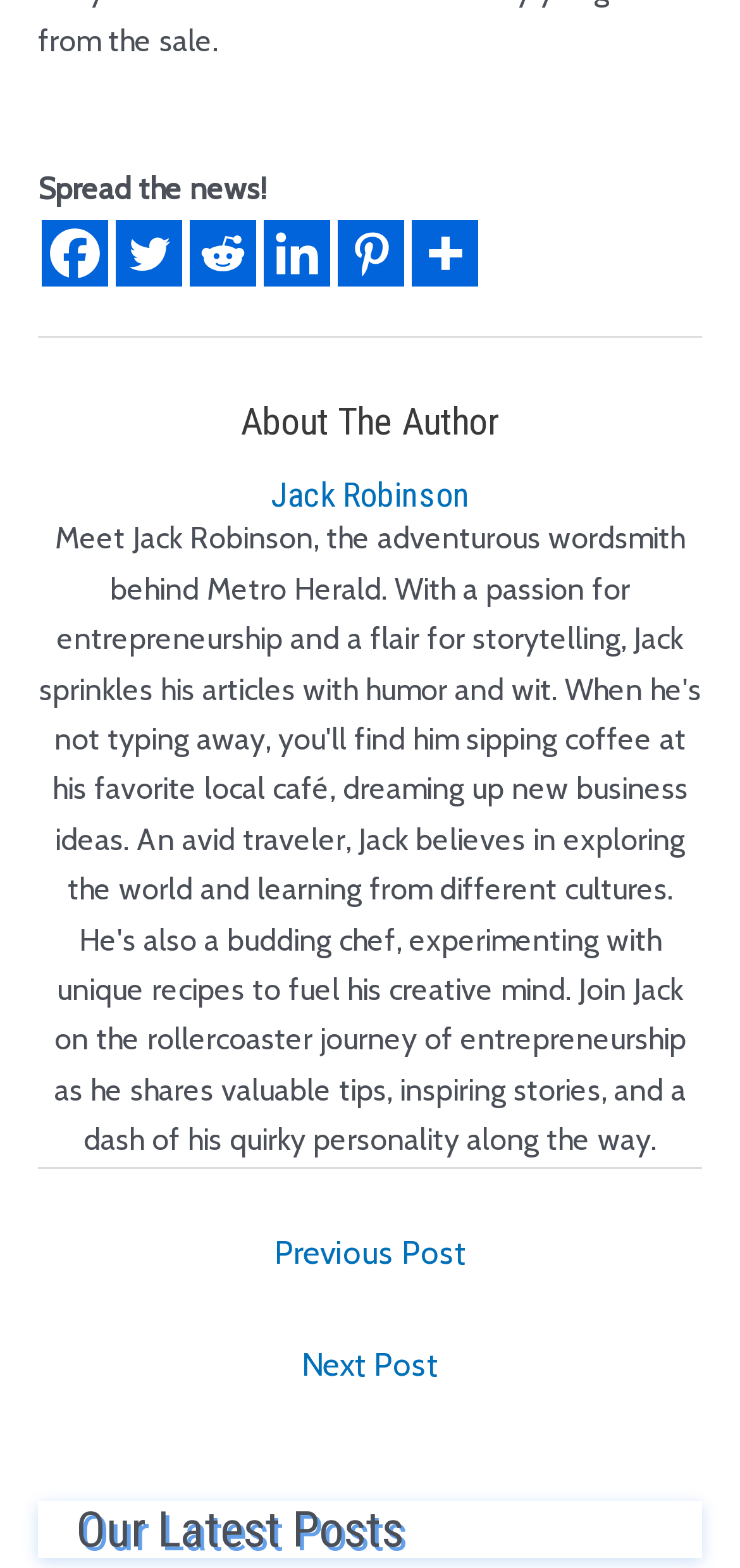How many social media links are available?
Examine the image closely and answer the question with as much detail as possible.

I counted the number of social media links available on the webpage, which are Facebook, Twitter, Reddit, Linkedin, Pinterest, and More.